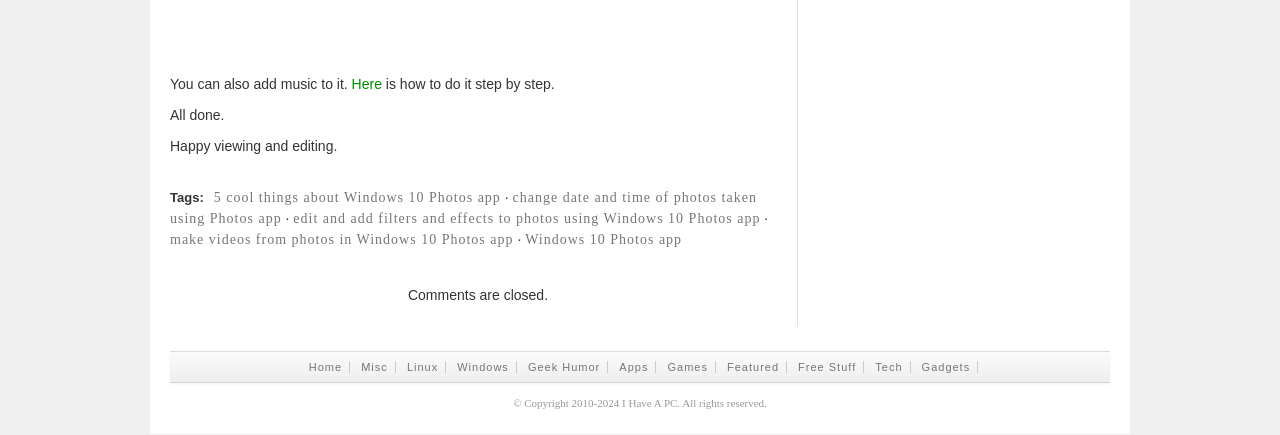Pinpoint the bounding box coordinates of the element that must be clicked to accomplish the following instruction: "Read about '5 cool things about Windows 10 Photos app'". The coordinates should be in the format of four float numbers between 0 and 1, i.e., [left, top, right, bottom].

[0.167, 0.437, 0.391, 0.472]